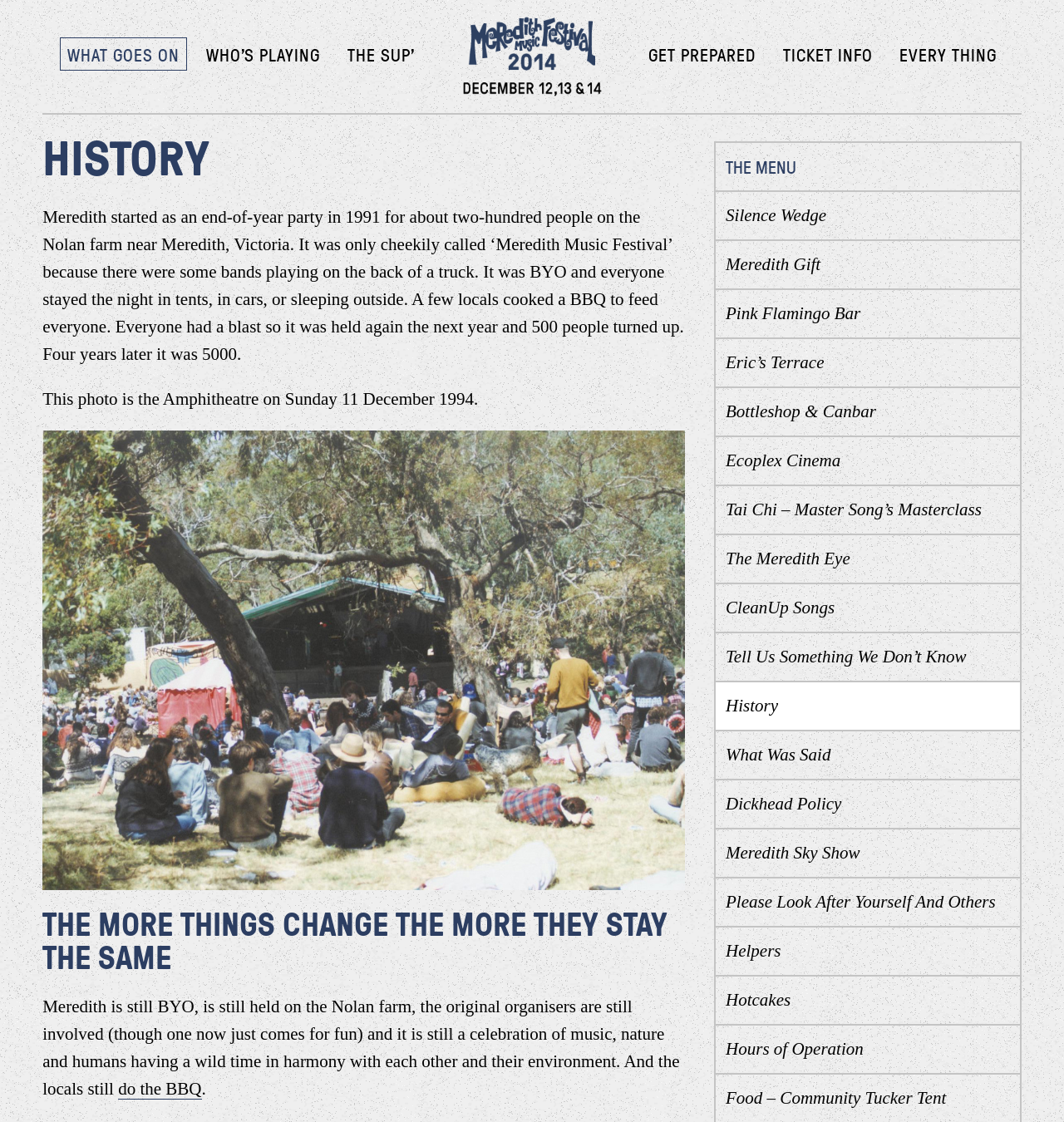Describe all visible elements and their arrangement on the webpage.

The webpage is about the history of Meredith Music Festival, with a focus on its origins and evolution over the years. At the top of the page, there are seven links in a horizontal row, including "MEREDITH MUSIC FESTIVAL 24", "WHAT GOES ON", "WHO’S PLAYING", "THE SUP’", "GET PREPARED", "TICKET INFO", and "EVERY THING". 

Below these links, there is a horizontal separator line, followed by a heading "HISTORY" and a block of text that describes the festival's humble beginnings as an end-of-year party in 1991. The text is accompanied by a photo of the Amphitheatre on Sunday, 11 December 1994.

To the right of the text, there is a heading "MSA History" with a link to "MSA History" and an associated image. Below this, there is another heading "THE MORE THINGS CHANGE THE MORE THEY STAY THE SAME" and a block of text that highlights the festival's continued commitment to its original values.

Further down the page, there is a heading "THE MENU" with a list of 19 links to various festival attractions, including "Silence Wedge", "Meredith Gift", "Pink Flamingo Bar", and "Hotcakes". These links are arranged in a vertical column, with each link stacked below the previous one.

At the very bottom of the page, there is a link to "Back to top", allowing users to quickly navigate back to the top of the page.